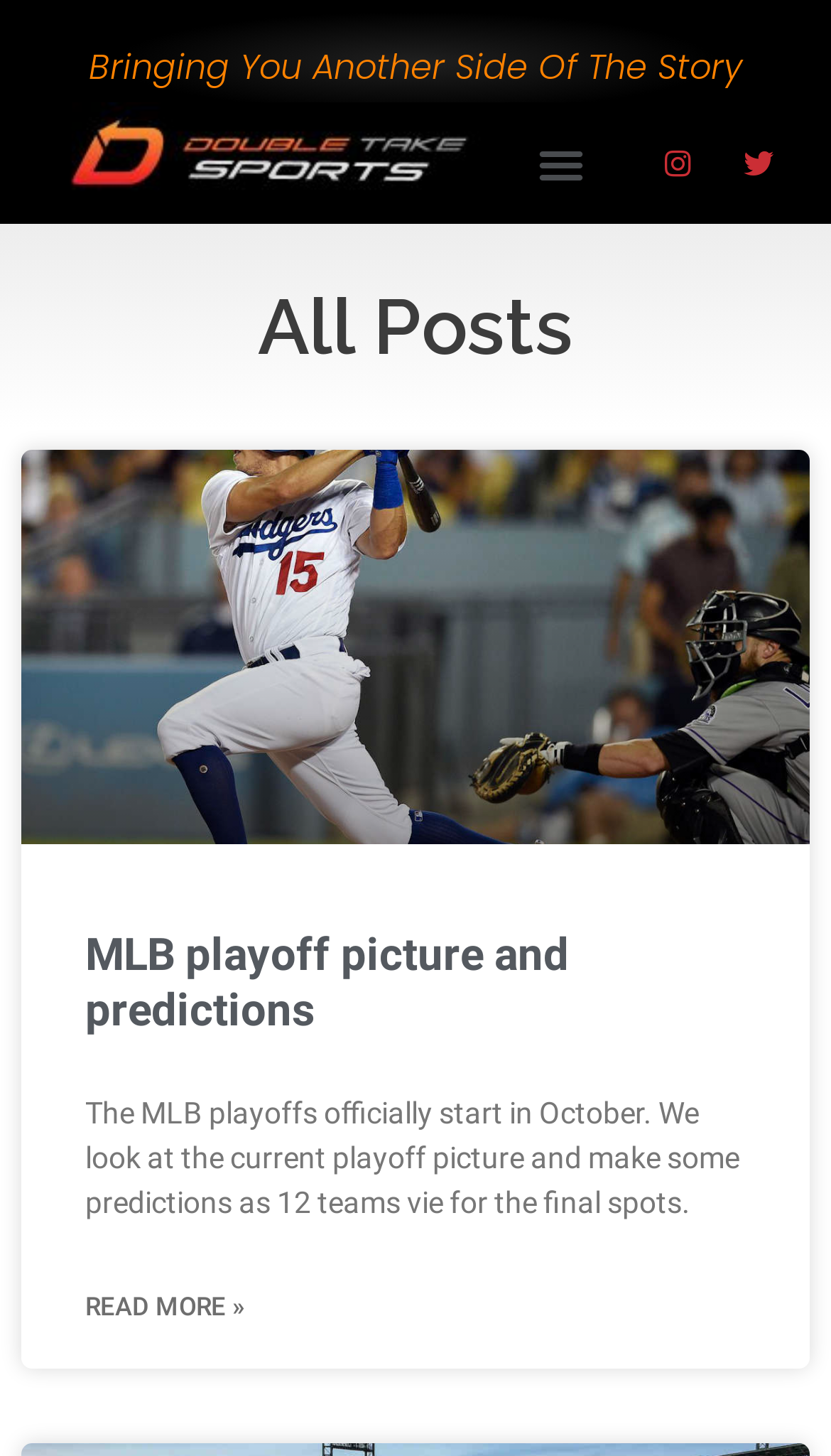Respond to the following question with a brief word or phrase:
What is the tagline of the website?

Bringing You Another Side Of The Story